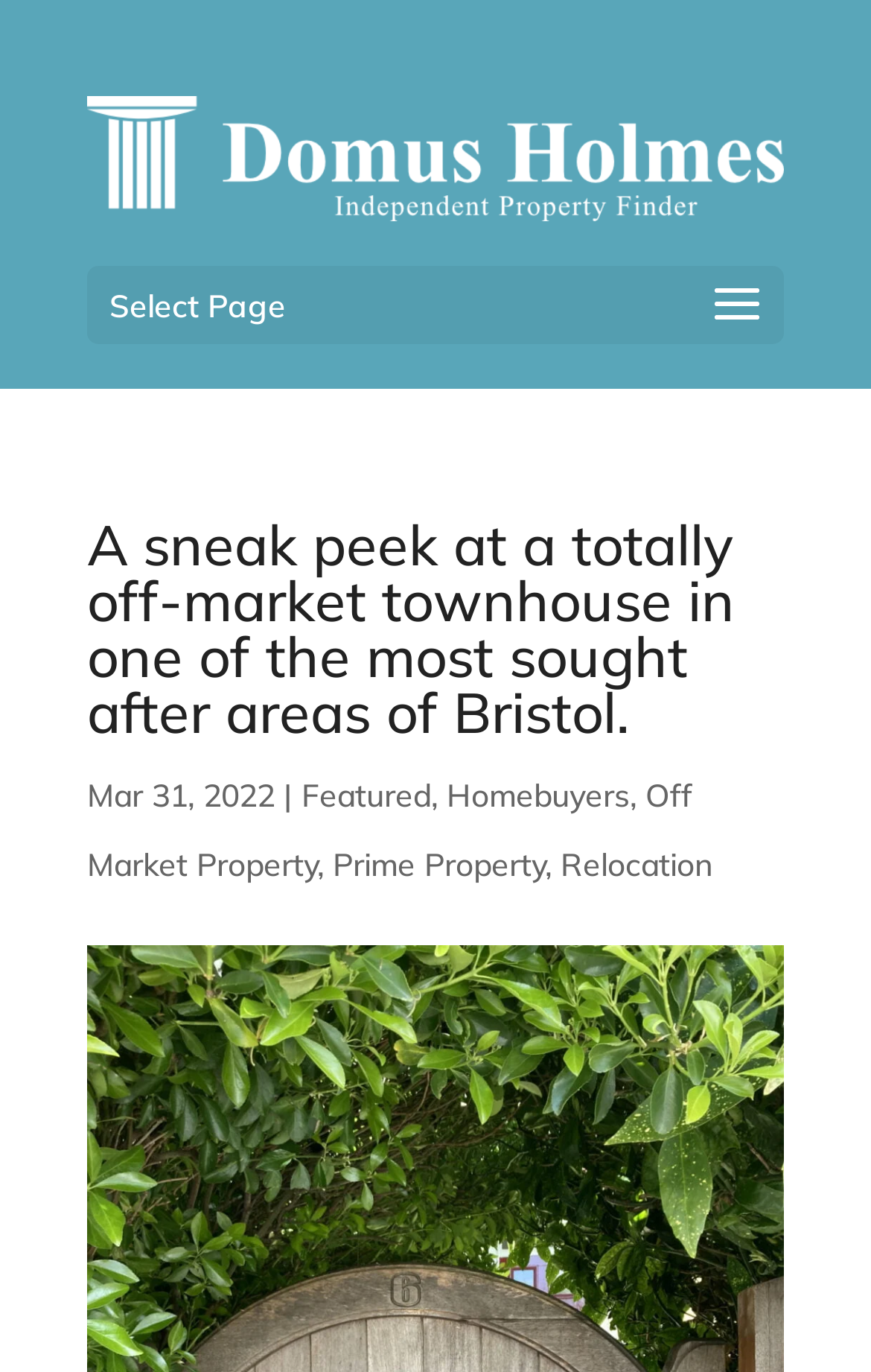Give a detailed account of the webpage's layout and content.

The webpage appears to be a real estate listing page, showcasing a townhouse for sale in Bristol. At the top, there is a logo of "Domus Holmes Property Group" accompanied by a link to the group's page. Below the logo, there is a navigation menu with options such as "Select Page", "Featured", "Homebuyers", "Off Market Property", "Prime Property", and "Relocation".

The main content of the page is a heading that reads "A sneak peek at a totally off-market townhouse in one of the most sought after areas of Bristol." This heading is centered and takes up most of the width of the page. Below the heading, there is a date "Mar 31, 2022" followed by a vertical line and a series of links to related categories.

There are no images of the townhouse on this page, but the presence of the logo and the navigation menu suggests that the page is part of a larger website. The overall layout is organized, with clear headings and concise text, making it easy to navigate.